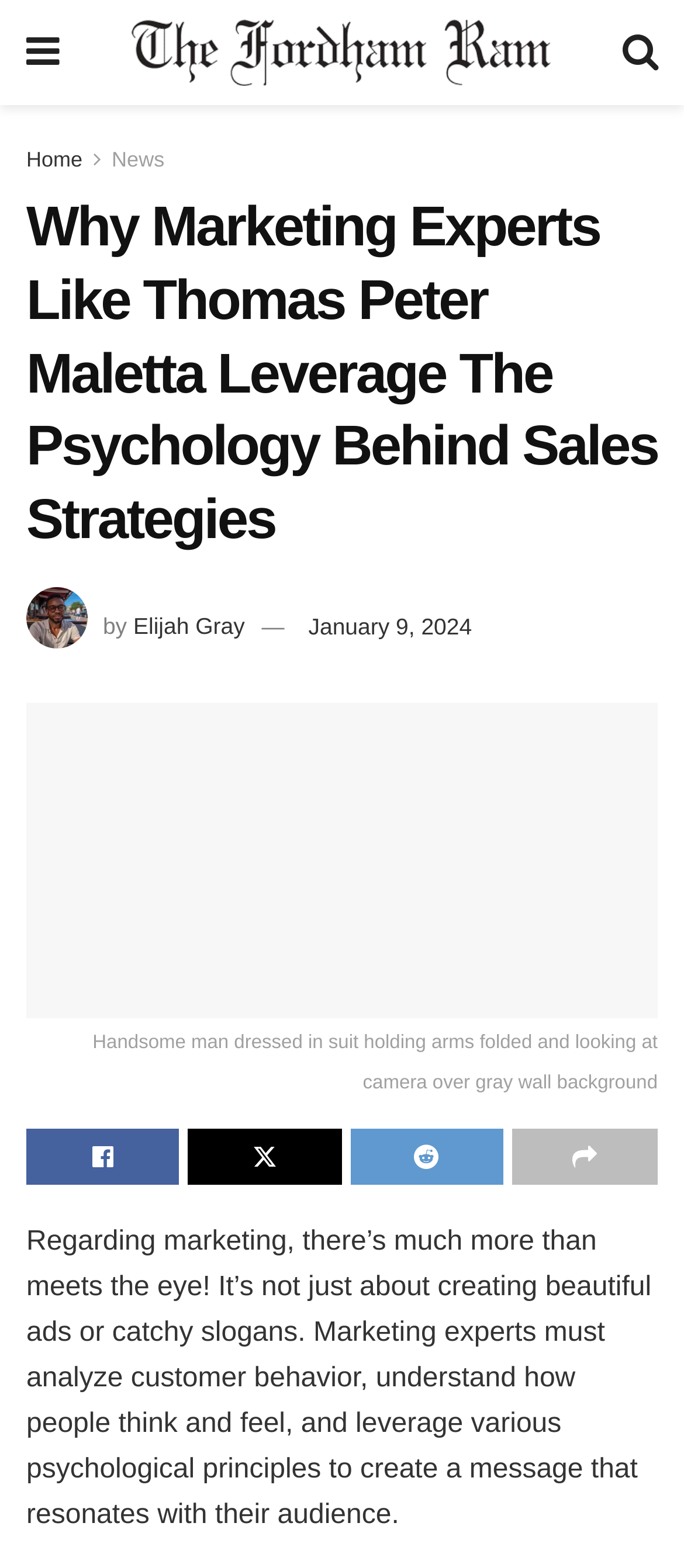Provide the bounding box coordinates of the HTML element this sentence describes: "Home". The bounding box coordinates consist of four float numbers between 0 and 1, i.e., [left, top, right, bottom].

[0.038, 0.094, 0.121, 0.11]